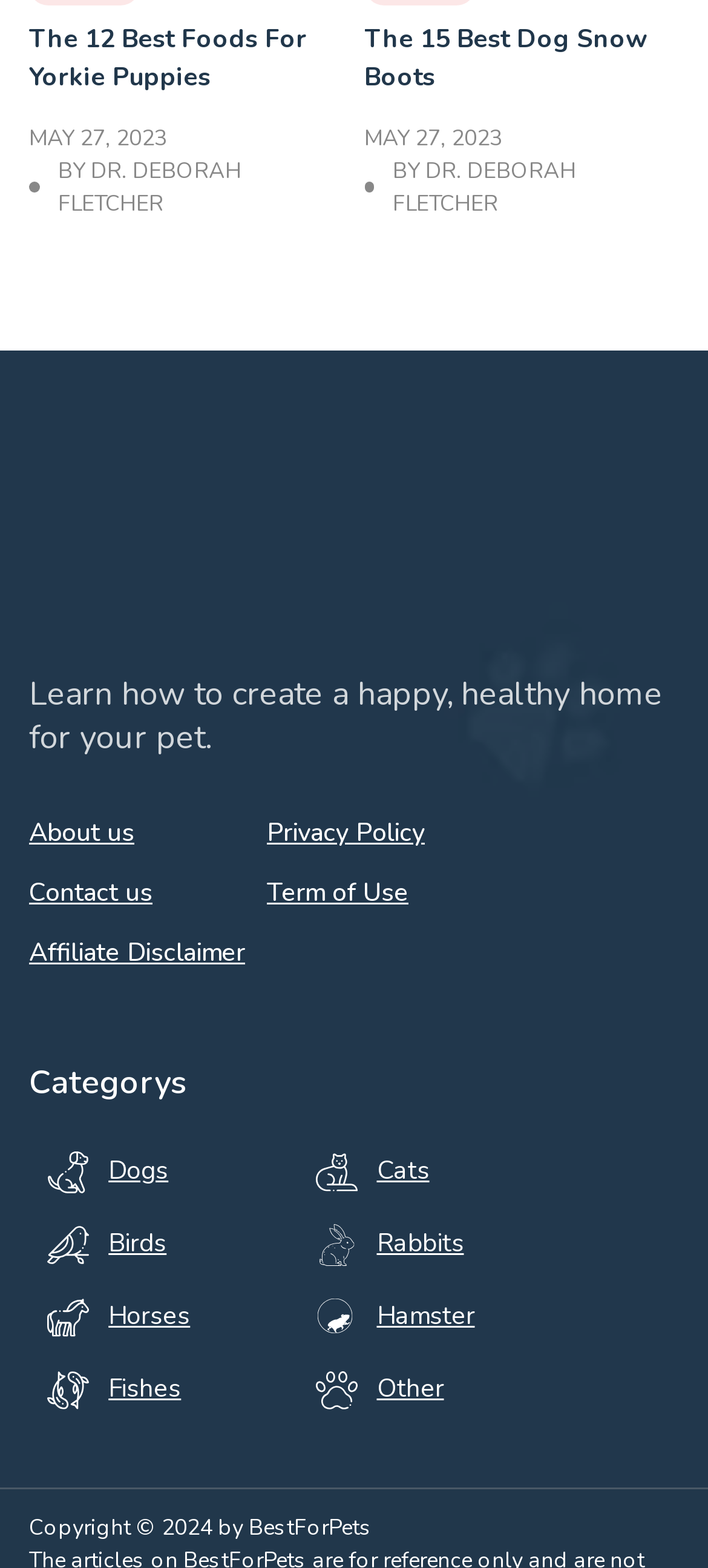How many articles are featured on the homepage?
Please use the image to provide a one-word or short phrase answer.

2